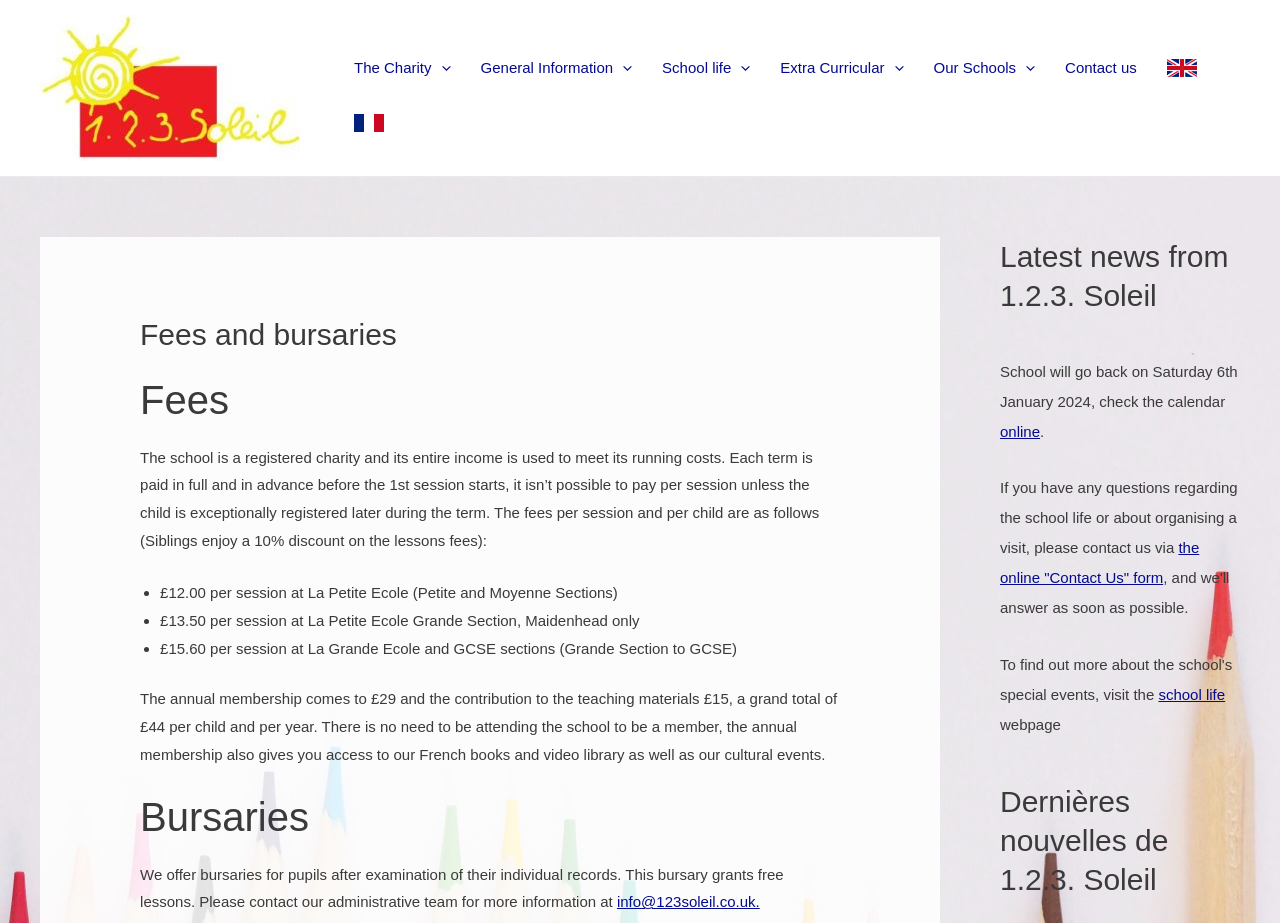What is the purpose of the school's income?
Provide a thorough and detailed answer to the question.

According to the webpage, the school is a registered charity and its entire income is used to meet its running costs, which implies that the purpose of the school's income is to cover its operational expenses.